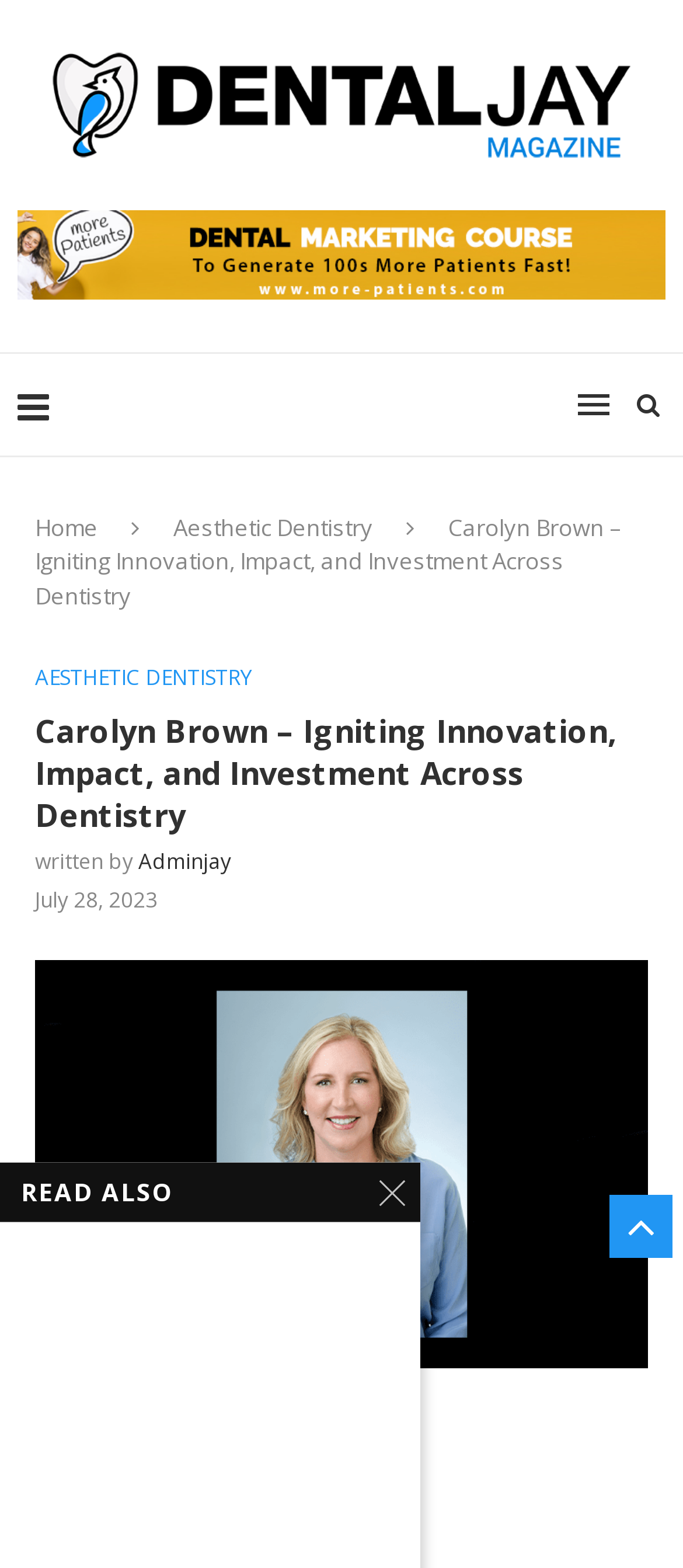Please identify the bounding box coordinates of the region to click in order to complete the task: "read about Aesthetic Dentistry". The coordinates must be four float numbers between 0 and 1, specified as [left, top, right, bottom].

[0.254, 0.326, 0.546, 0.346]